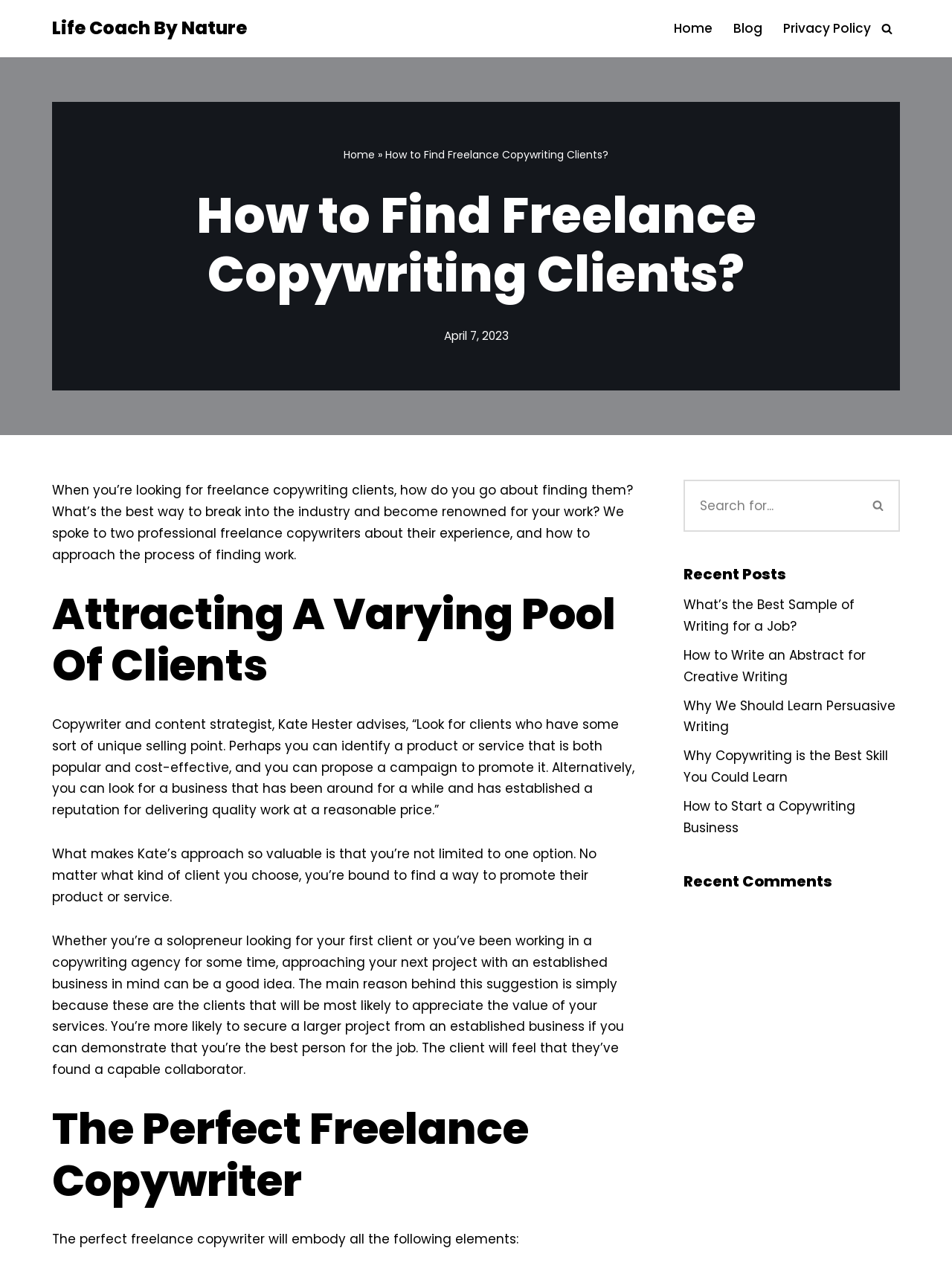Can you specify the bounding box coordinates for the region that should be clicked to fulfill this instruction: "Check the 'Recent Posts'".

[0.718, 0.442, 0.826, 0.459]